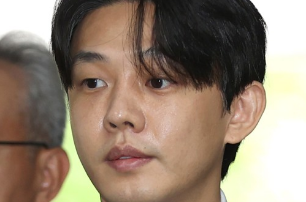Offer a detailed explanation of what is happening in the image.

The image features a young man with dark, slightly tousled hair, presenting a thoughtful expression. His skin appears smooth, and his features are striking yet subtle, conveying a sense of introspection. This individual is captured in a moment that suggests he may be involved in an intense conversation or situation, with a focus that draws the viewer in. Surrounding him are hints of blurred figures, hinting at an event or gathering. This context could relate to his recent activities or public engagements, which might tie into his professional life, possibly as an actor or a public figure, reflecting the ongoing interest in his personal and professional developments.